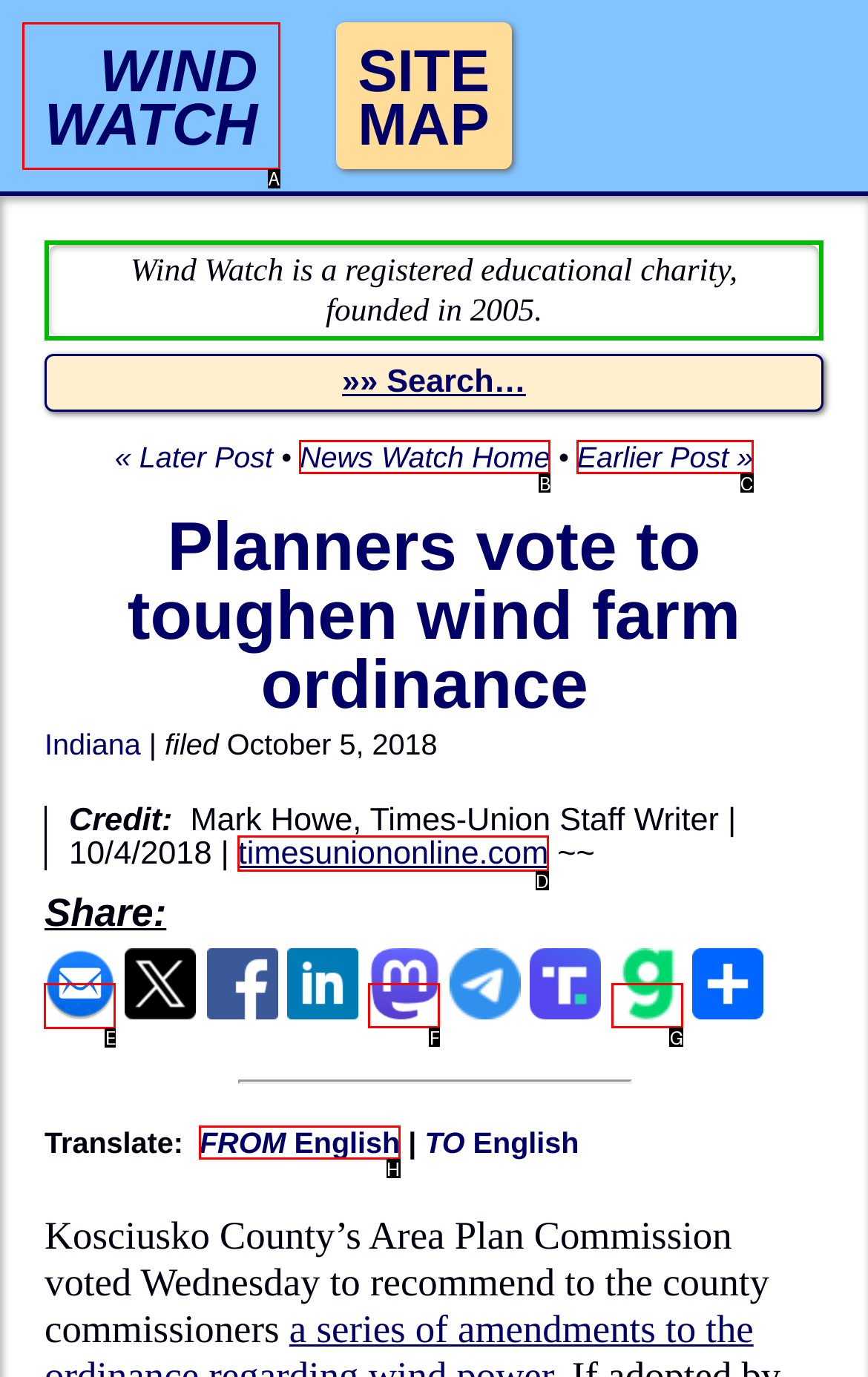Which option should I select to accomplish the task: Share this article via e-mail? Respond with the corresponding letter from the given choices.

E